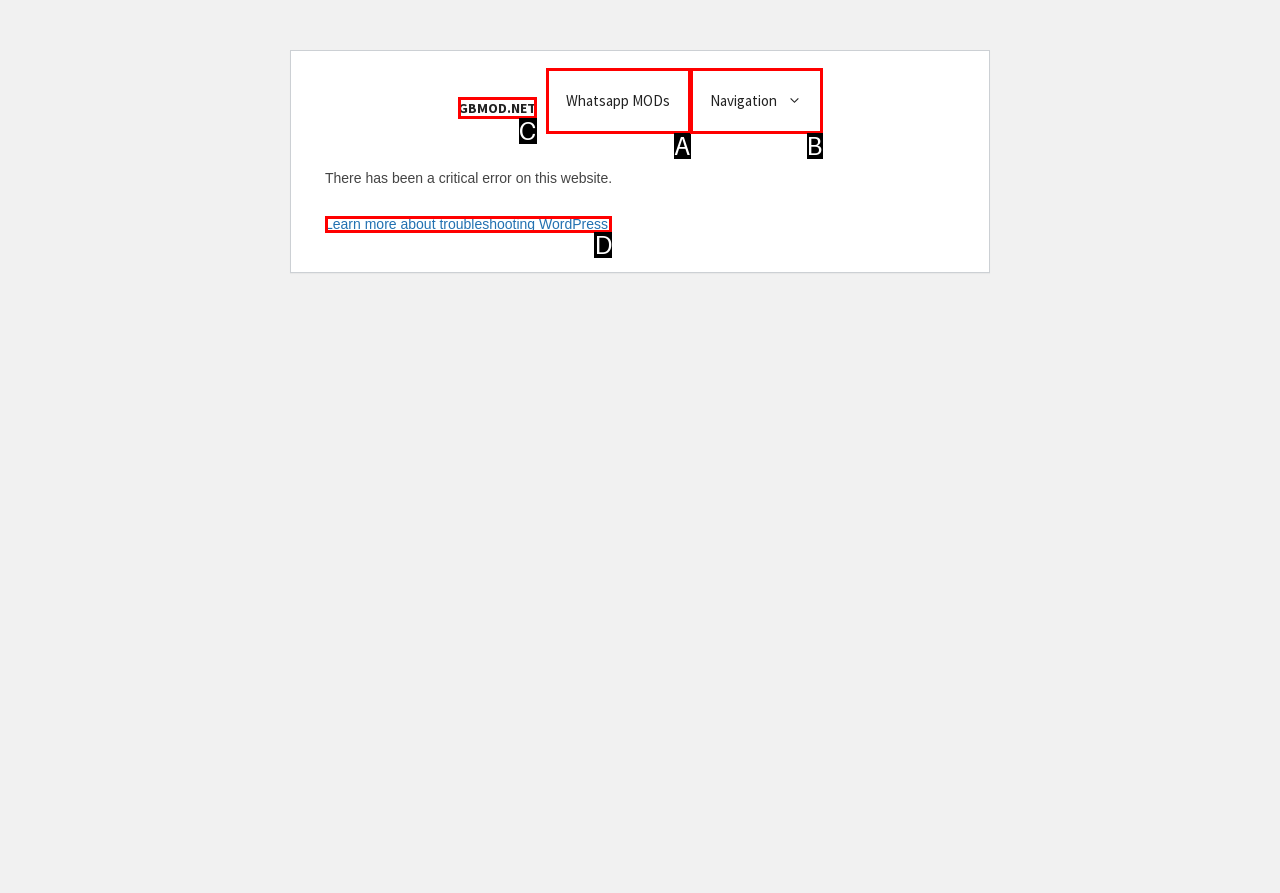Using the element description: title="113A-china-cabinet-300px", select the HTML element that matches best. Answer with the letter of your choice.

None